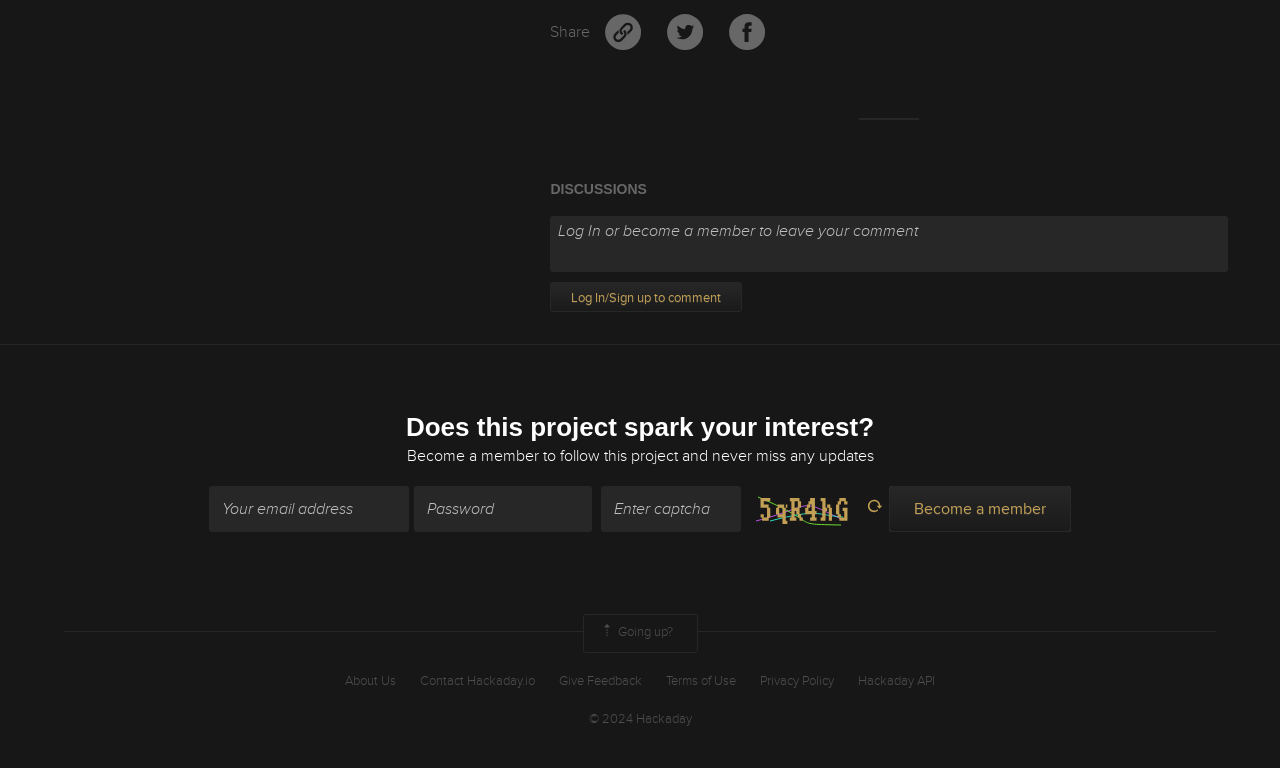What is the location of the 'About Us' link?
Give a single word or phrase as your answer by examining the image.

At the bottom of the page